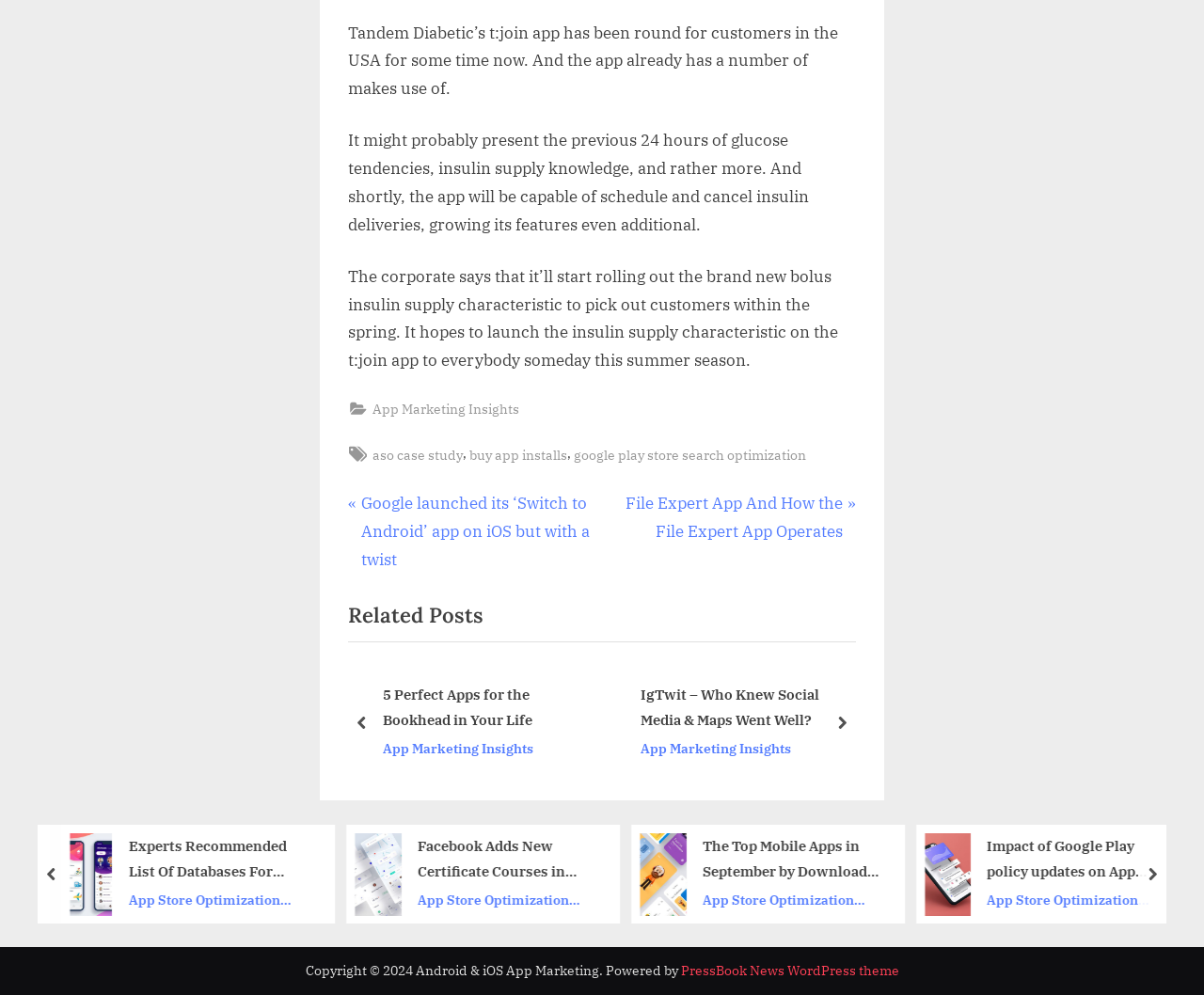Respond to the following question using a concise word or phrase: 
What is the topic of the 'Related Posts' section?

App marketing insights